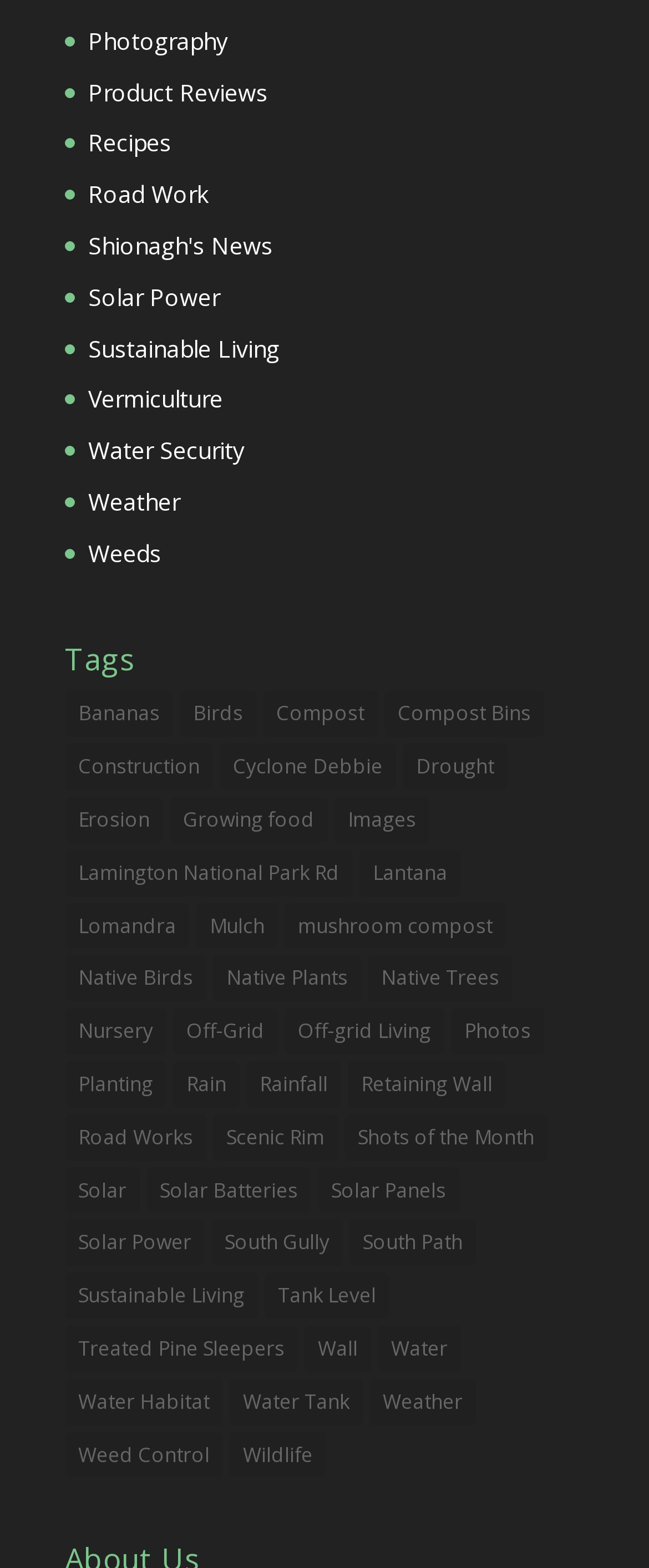How many items are associated with the 'Compost' tag?
Answer the question with a single word or phrase derived from the image.

11